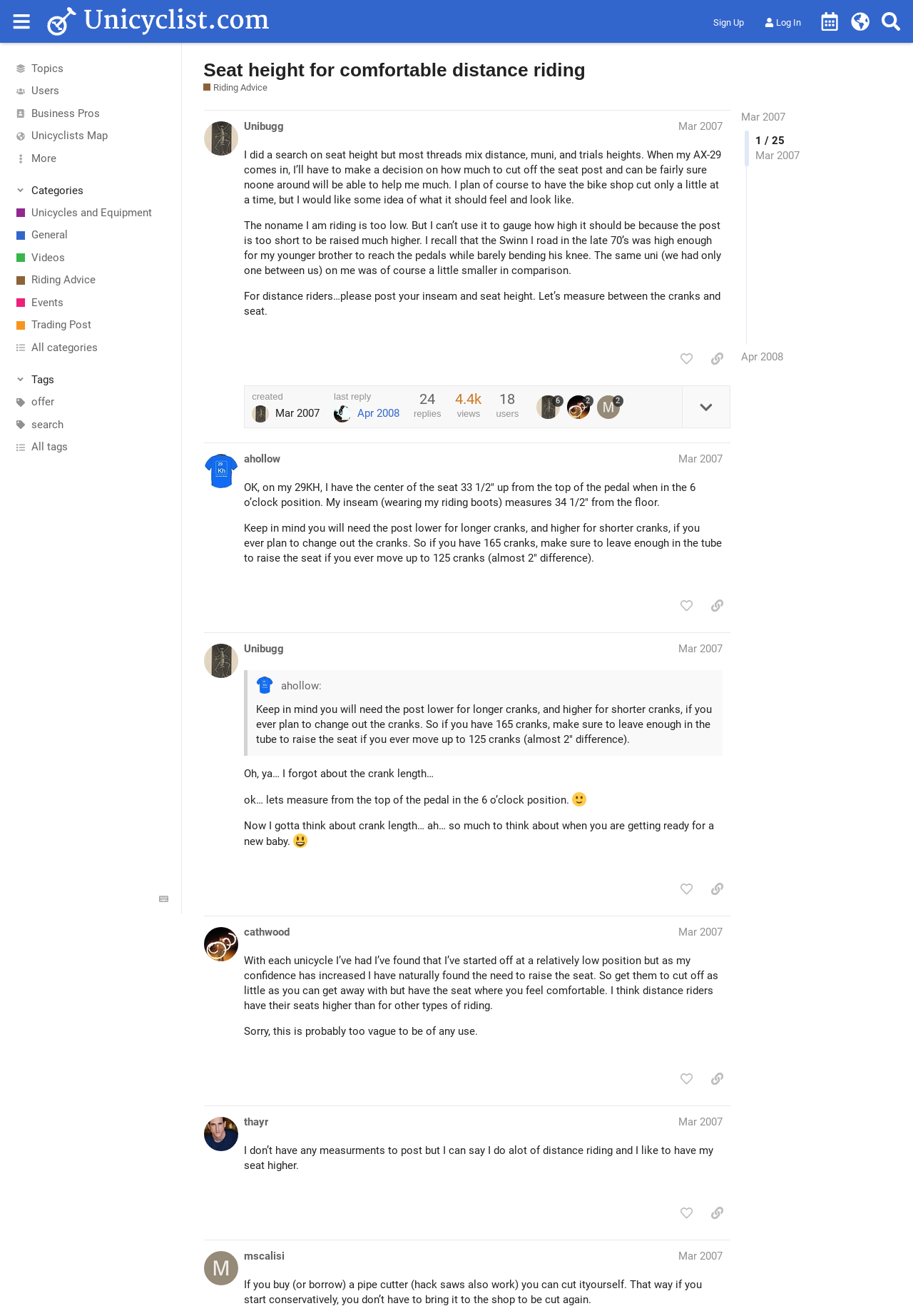Identify the bounding box coordinates of the clickable region to carry out the given instruction: "Click on the 'Riding Advice' link".

[0.223, 0.062, 0.293, 0.072]